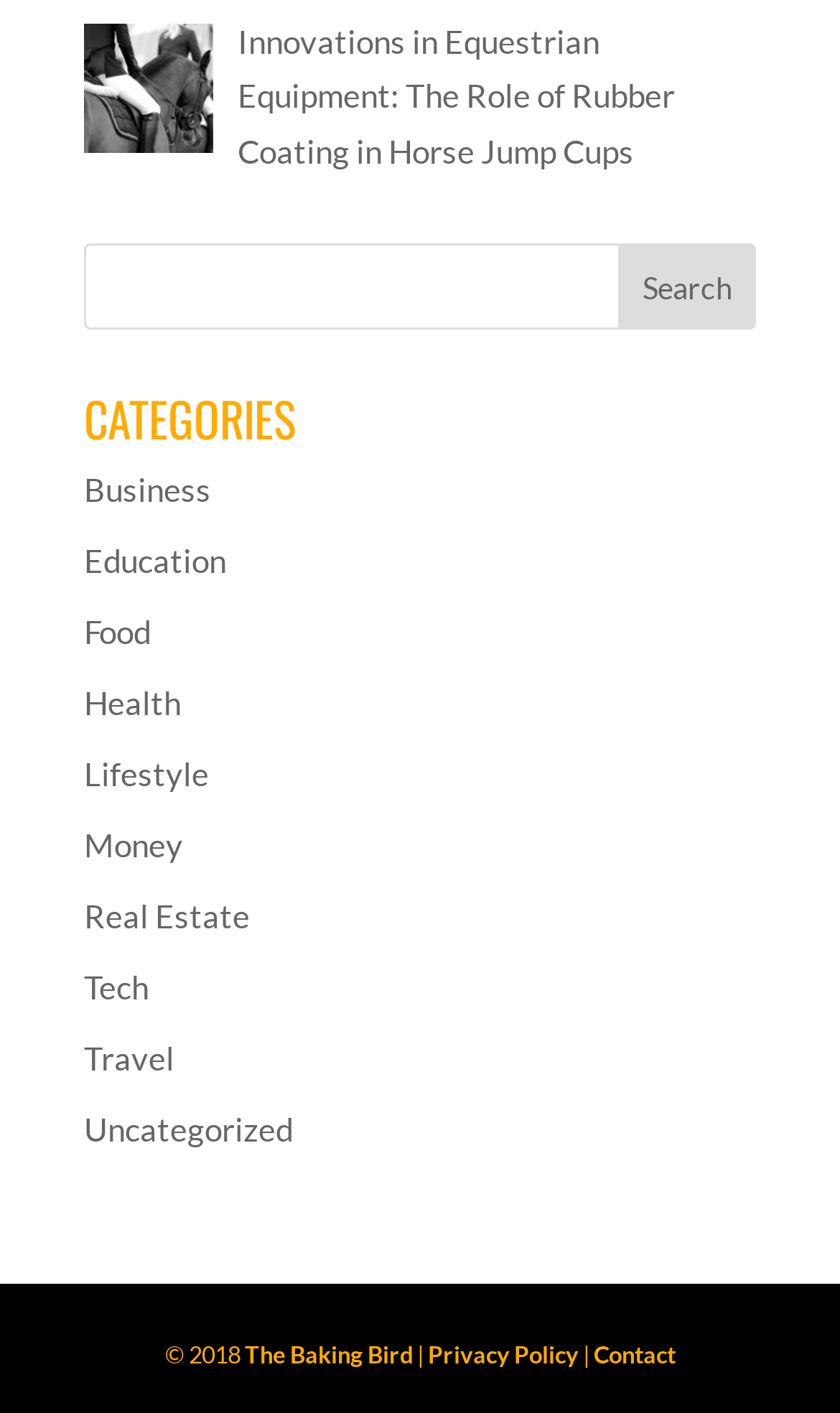Carefully observe the image and respond to the question with a detailed answer:
What is the category with the most links?

I counted the number of links under each category and found that 'Uncategorized' has the most links.